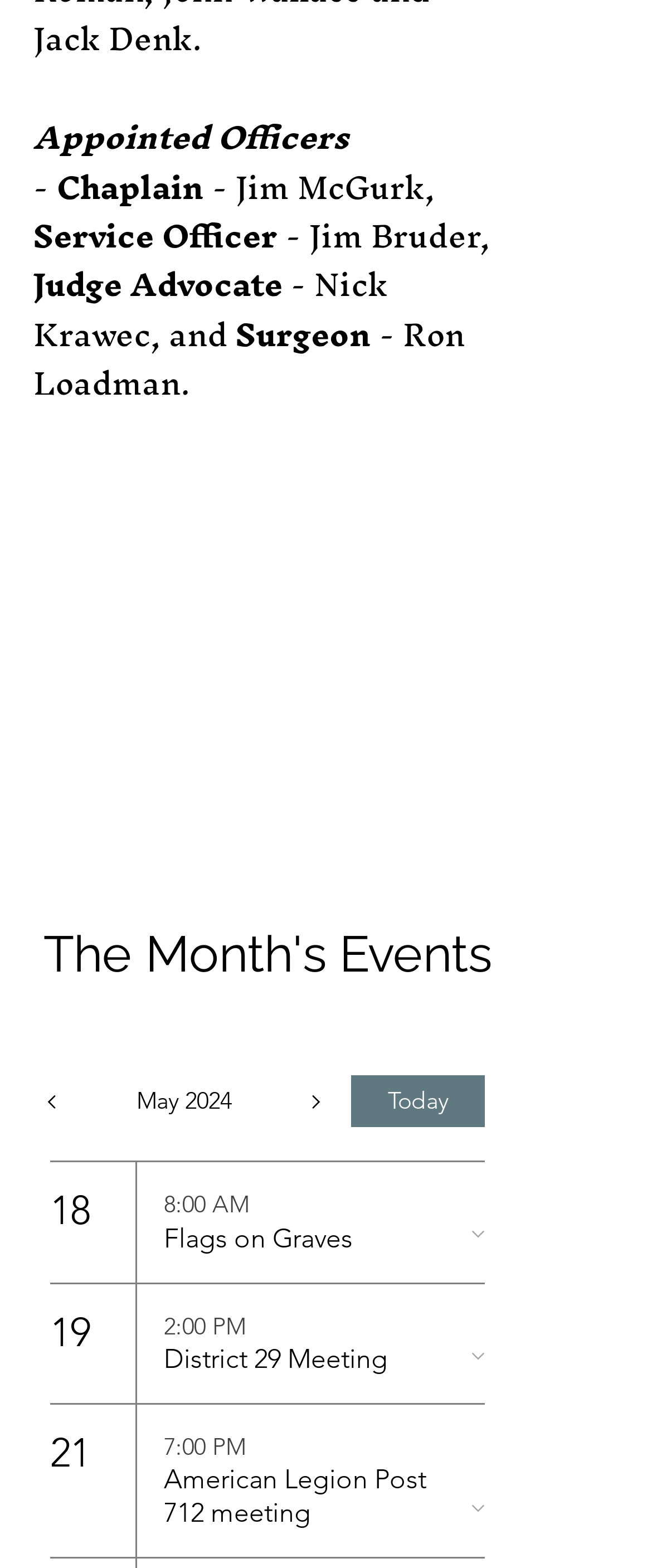Using floating point numbers between 0 and 1, provide the bounding box coordinates in the format (top-left x, top-left y, bottom-right x, bottom-right y). Locate the UI element described here: Today

[0.538, 0.685, 0.744, 0.719]